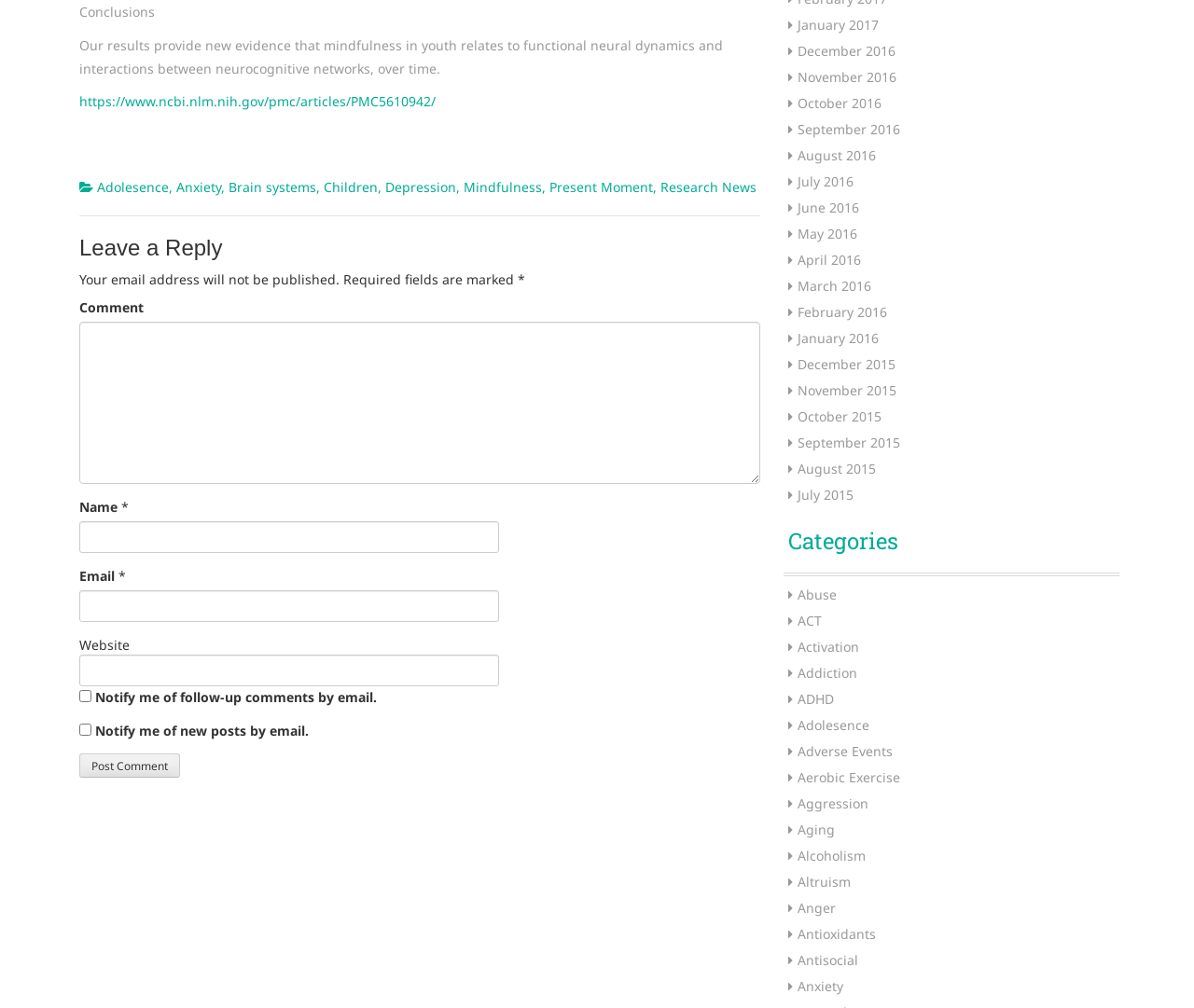Analyze the image and answer the question with as much detail as possible: 
What is the link 'https://www.ncbi.nlm.nih.gov/pmc/articles/PMC5610942/' related to?

The link 'https://www.ncbi.nlm.nih.gov/pmc/articles/PMC5610942/' is likely a reference or source for the article, as it is placed near the text 'Our results provide new evidence that mindfulness in youth relates to functional neural dynamics and interactions between neurocognitive networks, over time.'